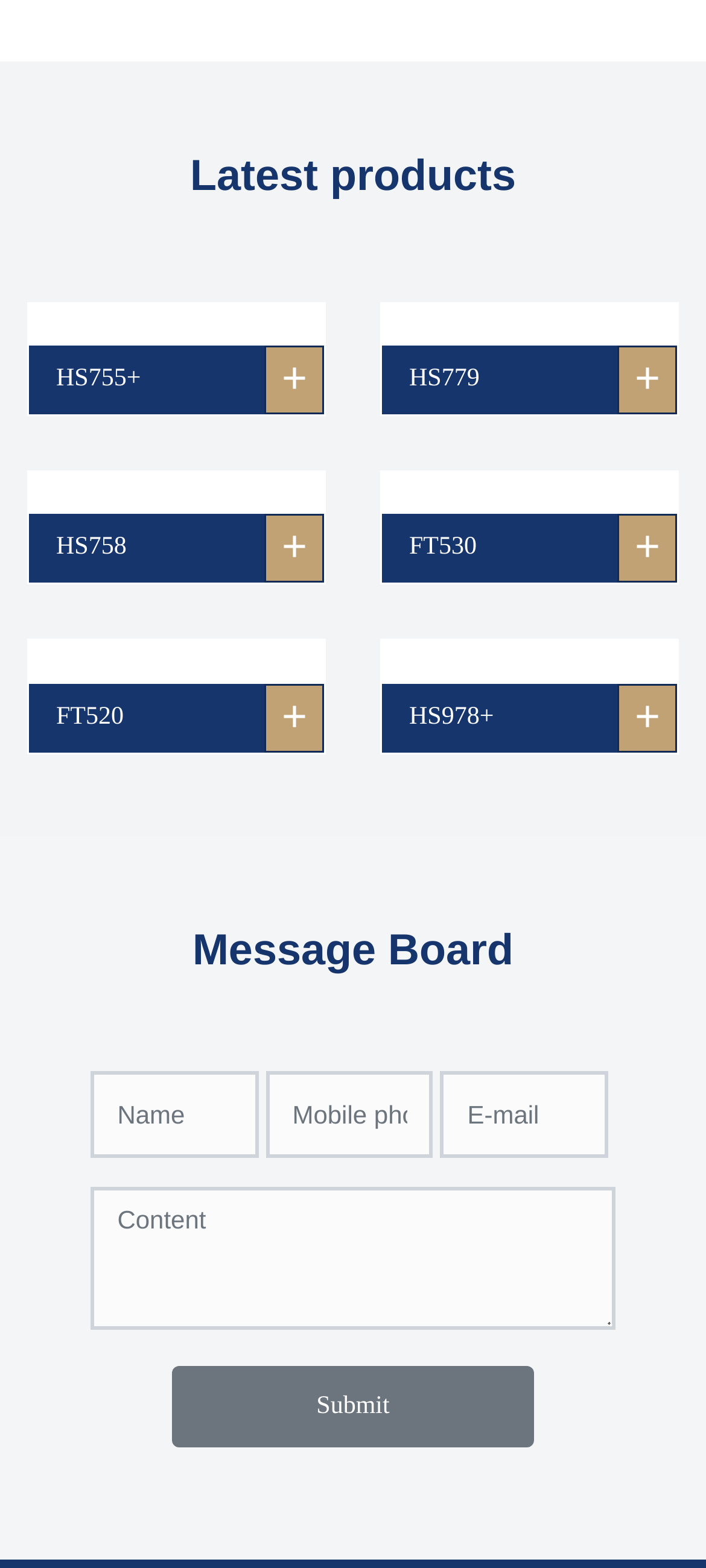Refer to the screenshot and give an in-depth answer to this question: What is the purpose of the '+' links?

The '+' links are located next to each product link, suggesting they might be used to expand or view more information about the product. Their exact function is not explicitly stated, but based on their placement, it can be inferred that they are related to the product links.